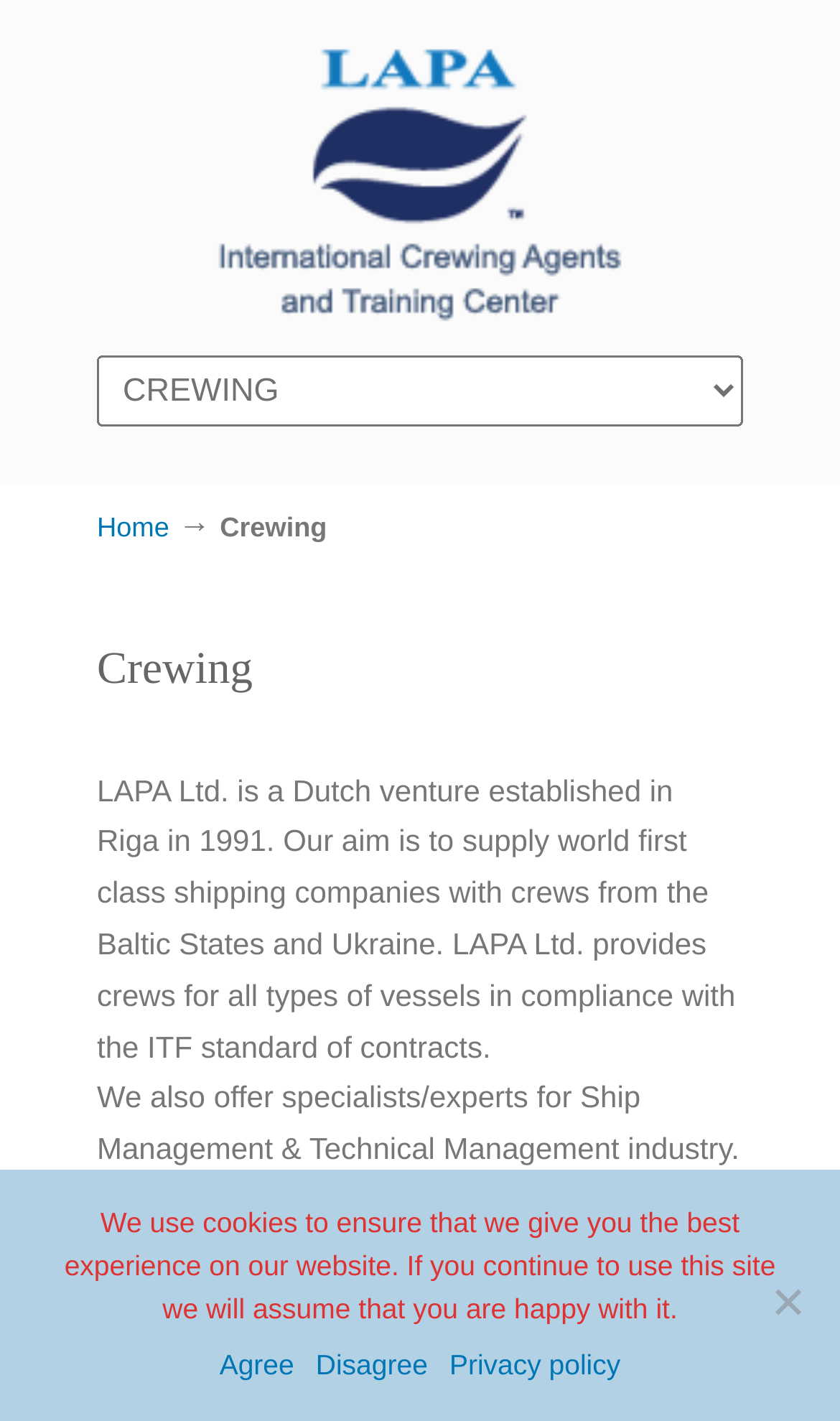Answer the question in a single word or phrase:
What is the company's additional service?

Ship Management & Technical Management